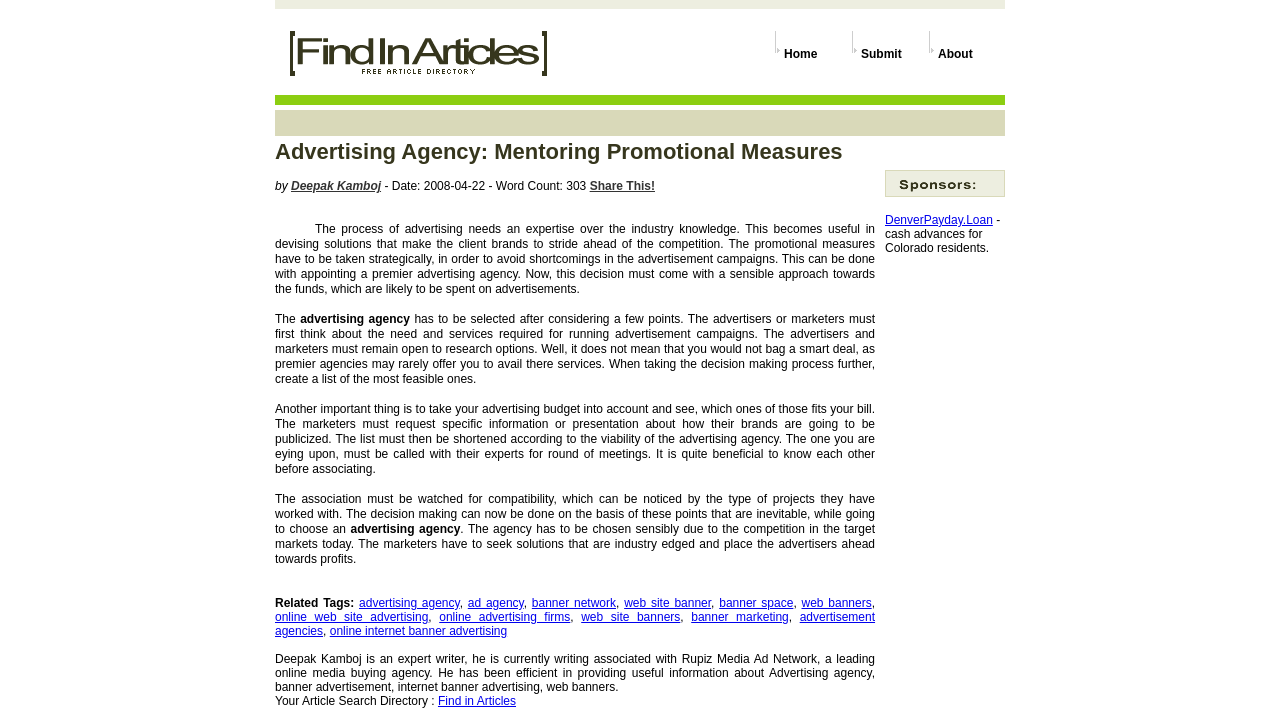Please determine the bounding box coordinates of the area that needs to be clicked to complete this task: 'Go to 'About' page'. The coordinates must be four float numbers between 0 and 1, formatted as [left, top, right, bottom].

[0.733, 0.066, 0.76, 0.085]